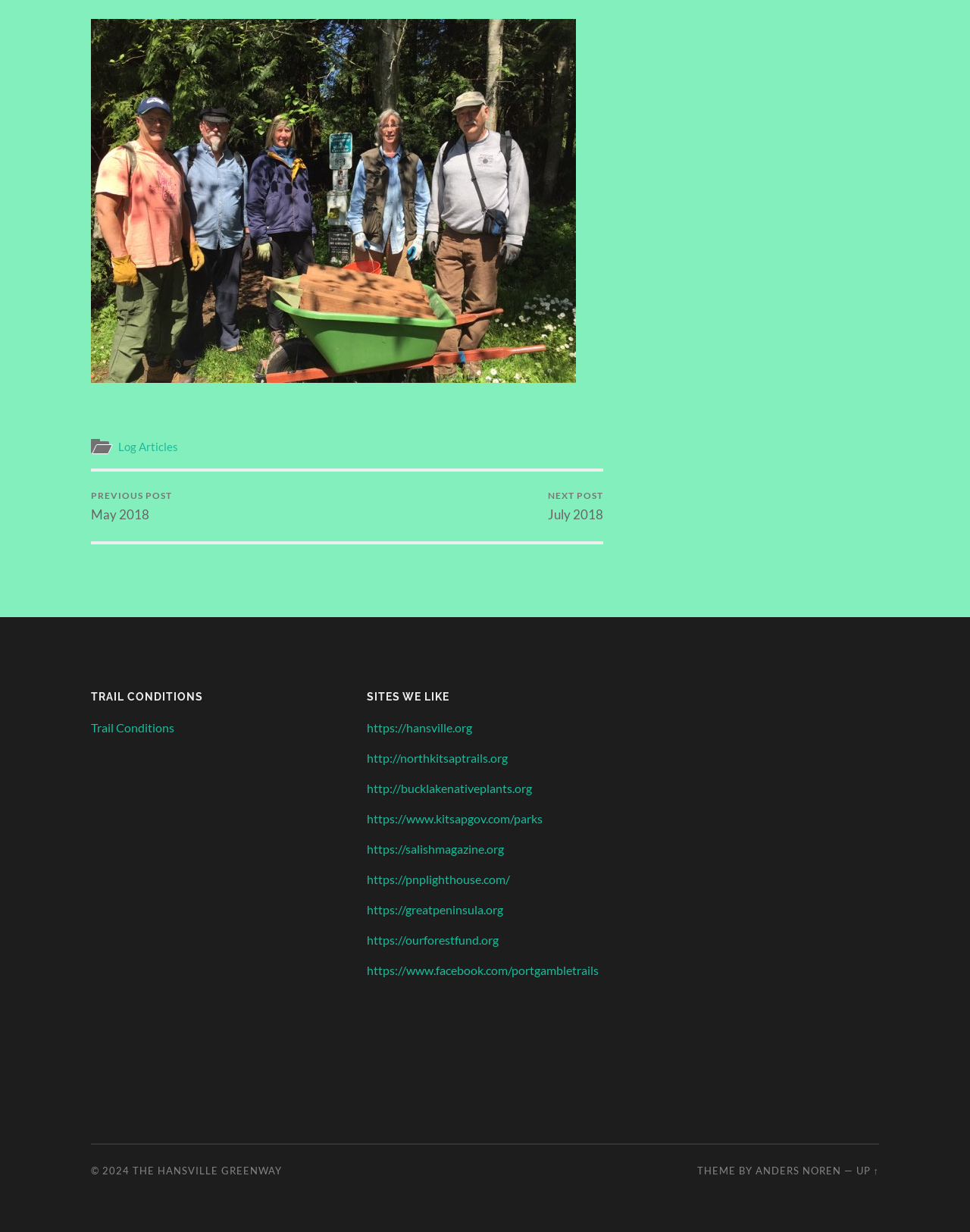Find the bounding box coordinates for the UI element whose description is: "Next post July 2018". The coordinates should be four float numbers between 0 and 1, in the format [left, top, right, bottom].

[0.565, 0.383, 0.622, 0.44]